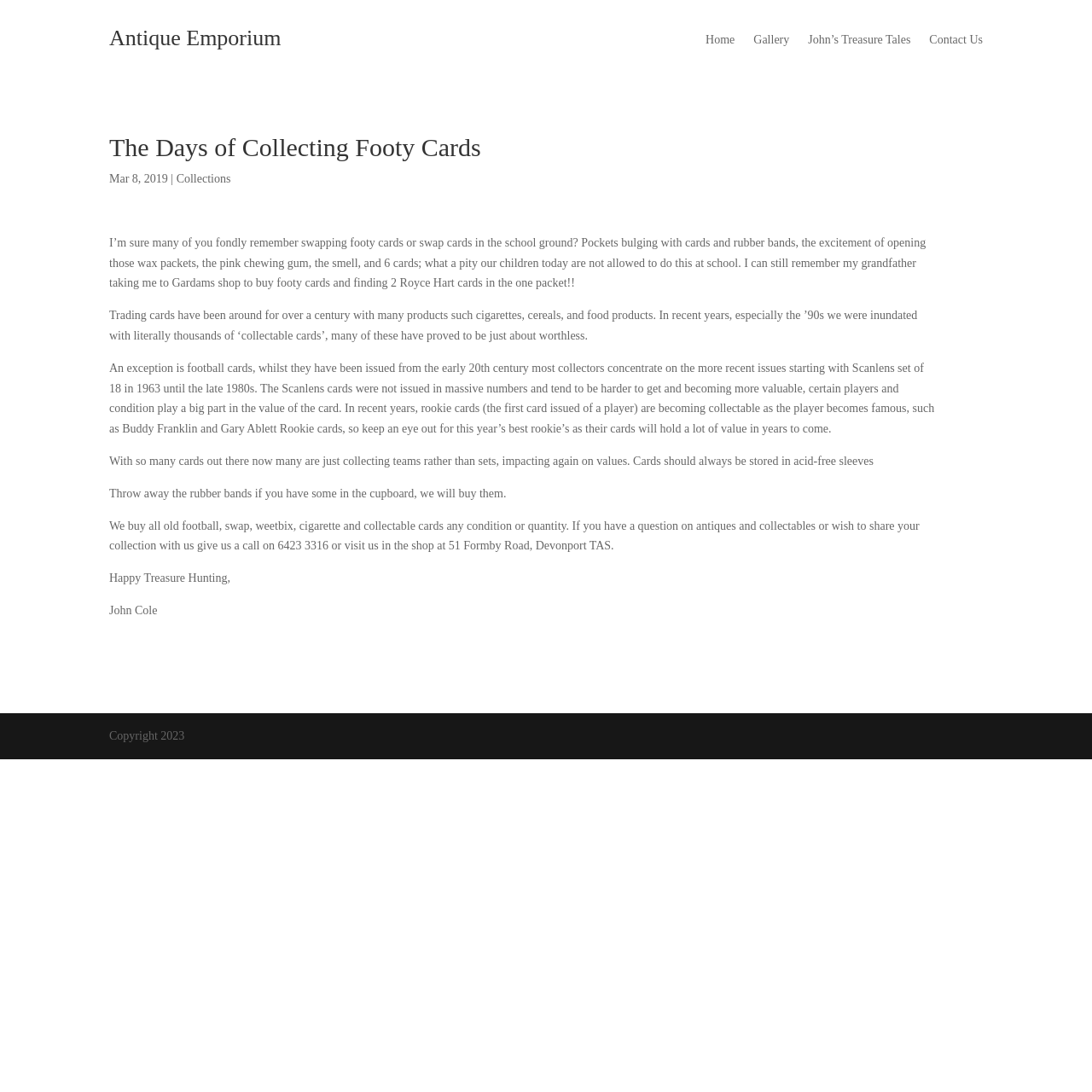What is recommended for storing cards?
Please respond to the question with a detailed and informative answer.

According to the article, it is recommended to store cards in acid-free sleeves to preserve their condition and value.